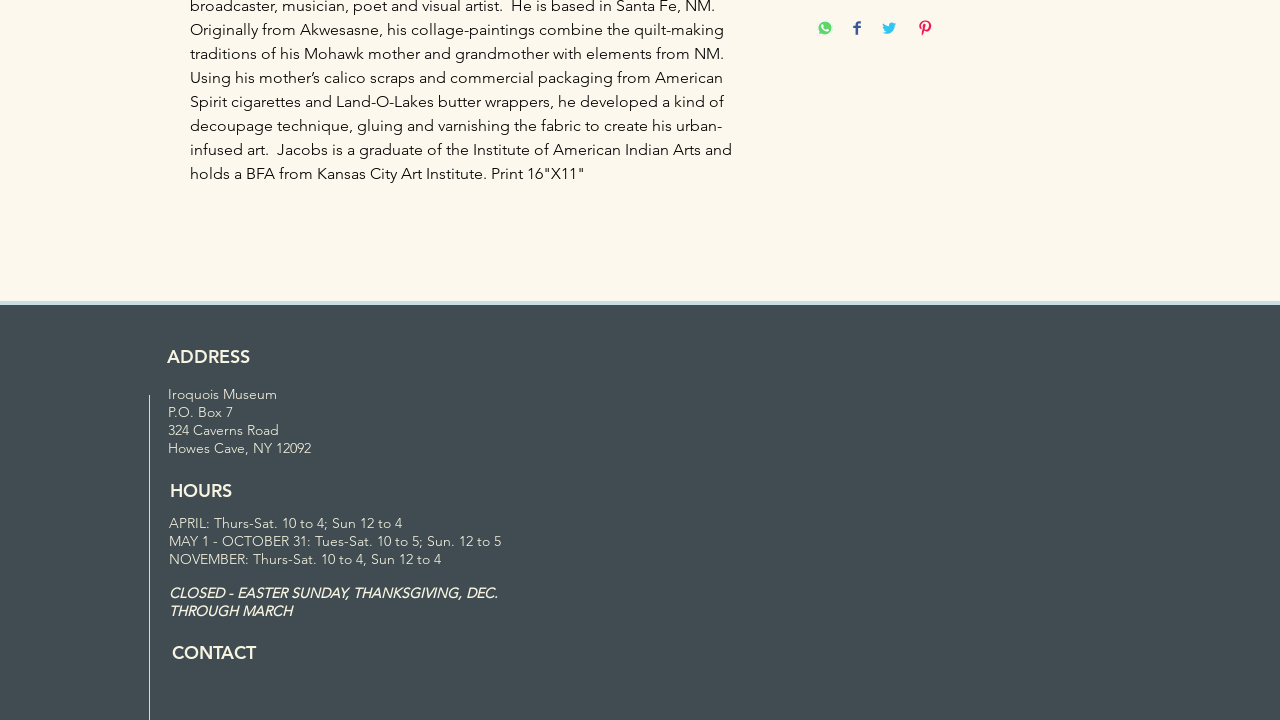Provide the bounding box coordinates, formatted as (top-left x, top-left y, bottom-right x, bottom-right y), with all values being floating point numbers between 0 and 1. Identify the bounding box of the UI element that matches the description: parent_node: ADDRESS

[0.443, 0.478, 0.89, 0.972]